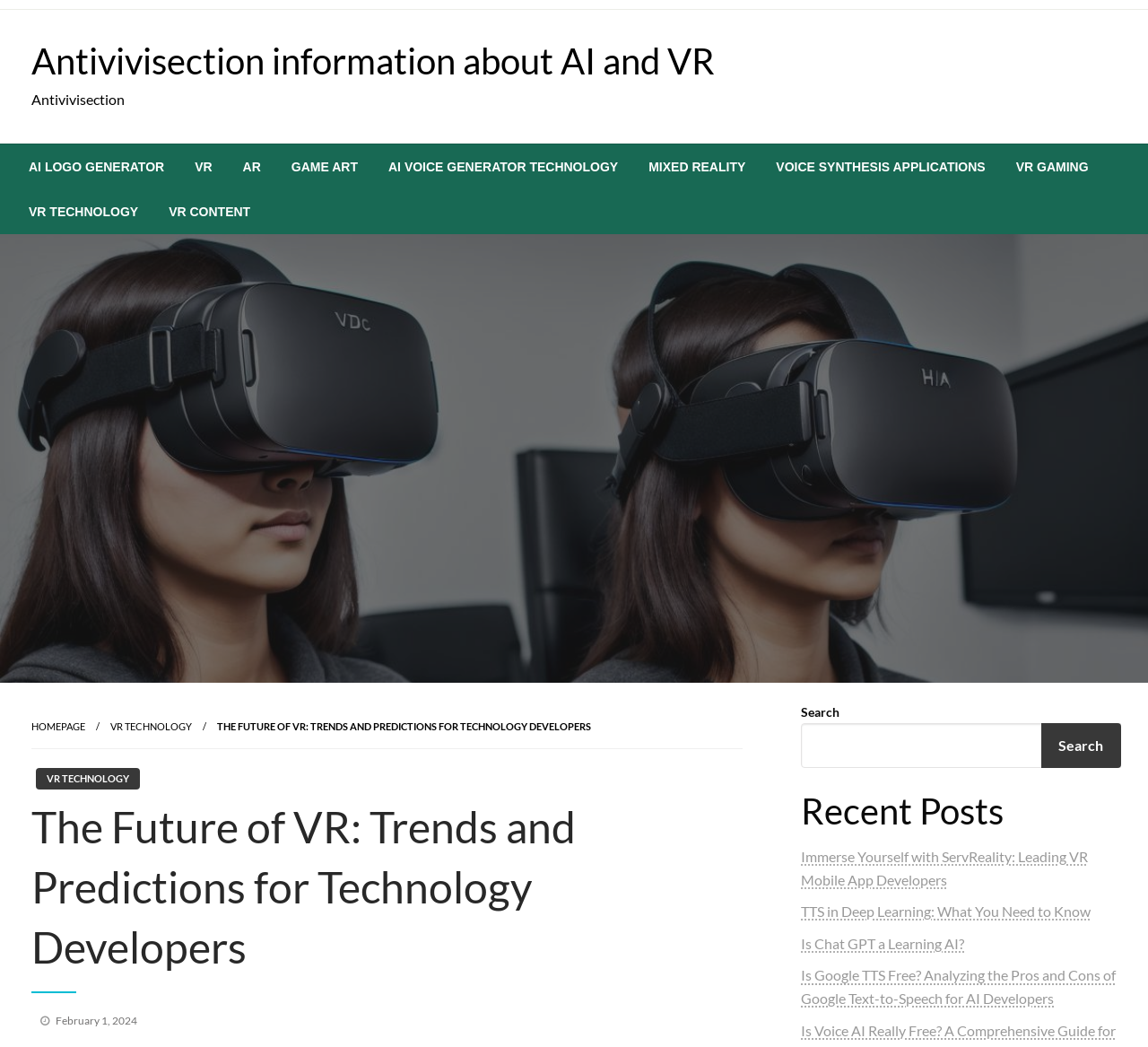How many menu items are in the horizontal menu bar?
Kindly give a detailed and elaborate answer to the question.

The horizontal menu bar contains 10 menu items, including 'AI LOGO GENERATOR', 'VR', 'AR', 'GAME ART', 'AI VOICE GENERATOR TECHNOLOGY', 'MIXED REALITY', 'VOICE SYNTHESIS APPLICATIONS', 'VR GAMING', 'VR TECHNOLOGY', and 'VR CONTENT'.